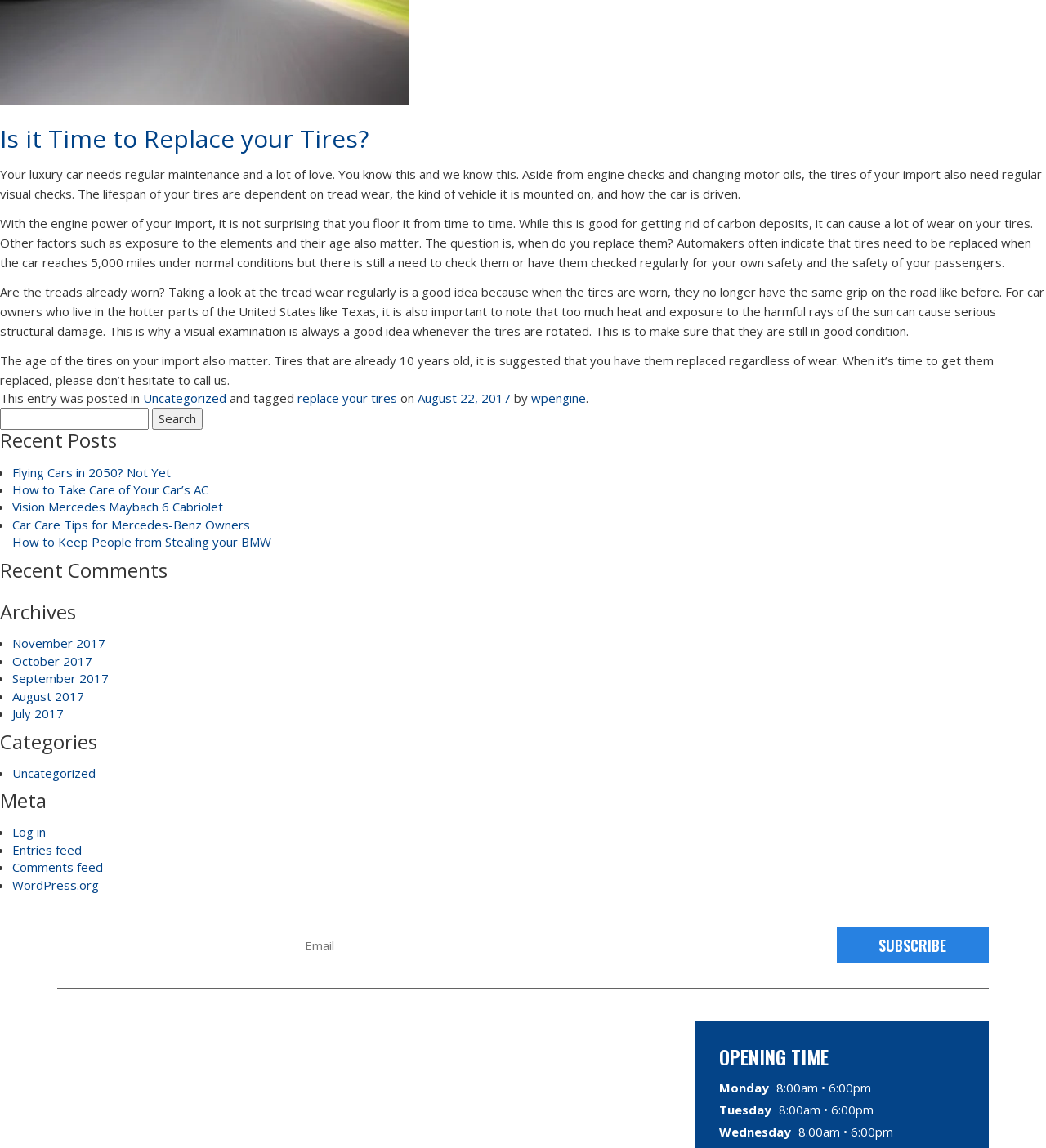Based on the element description parent_node: Search for: value="Search", identify the bounding box coordinates for the UI element. The coordinates should be in the format (top-left x, top-left y, bottom-right x, bottom-right y) and within the 0 to 1 range.

[0.145, 0.355, 0.194, 0.374]